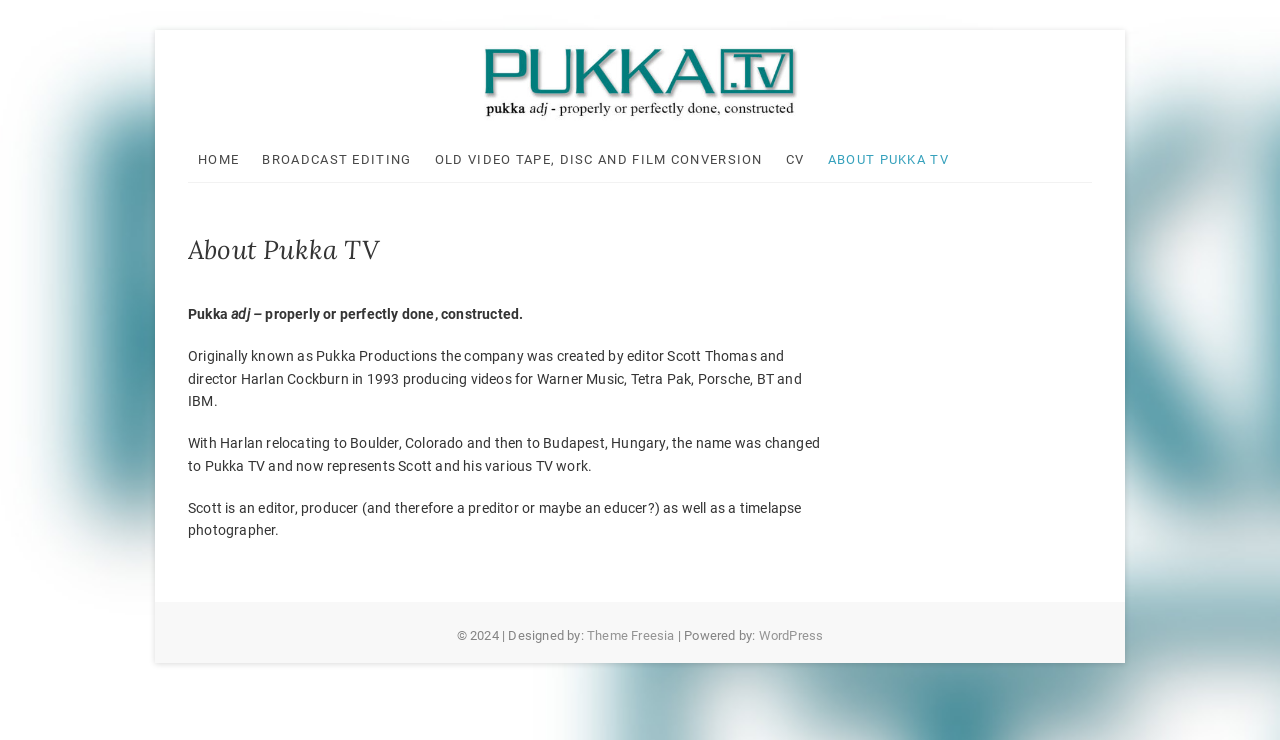Find the headline of the webpage and generate its text content.

About Pukka TV